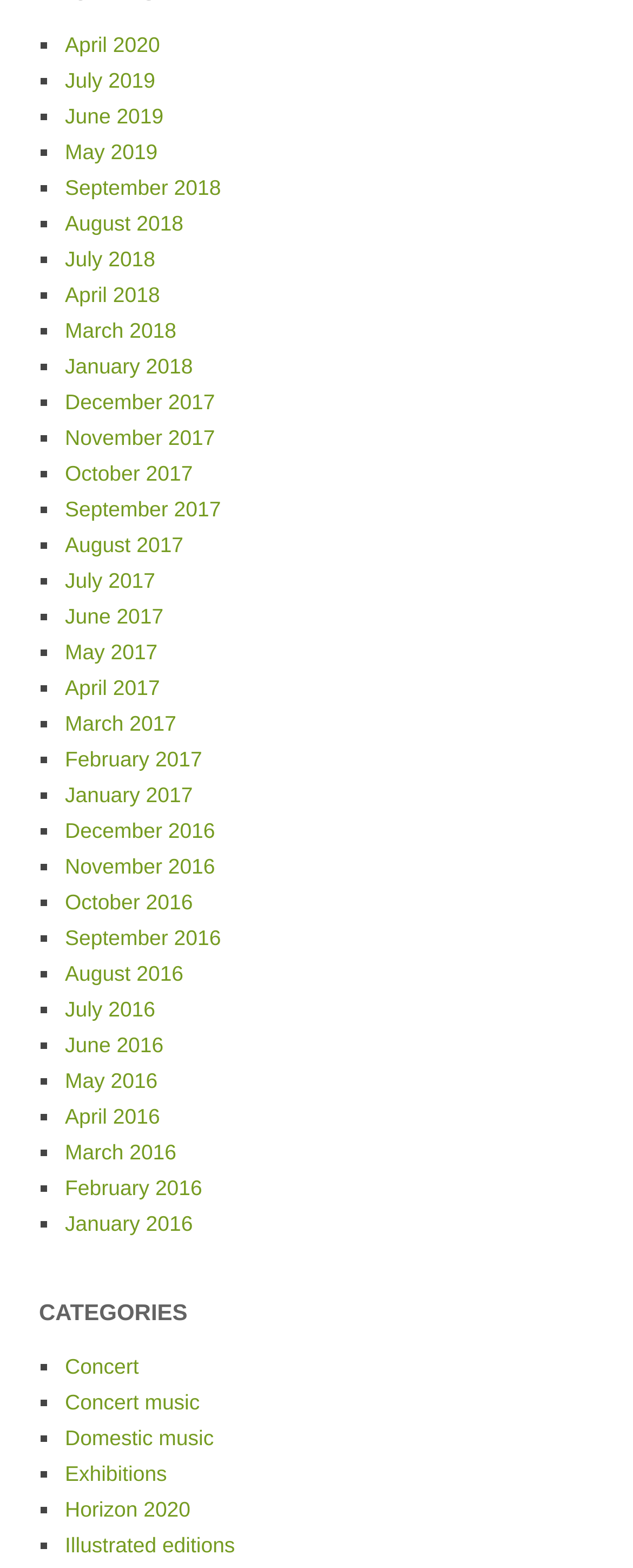Please locate the bounding box coordinates for the element that should be clicked to achieve the following instruction: "Explore Exhibitions". Ensure the coordinates are given as four float numbers between 0 and 1, i.e., [left, top, right, bottom].

[0.103, 0.932, 0.264, 0.947]